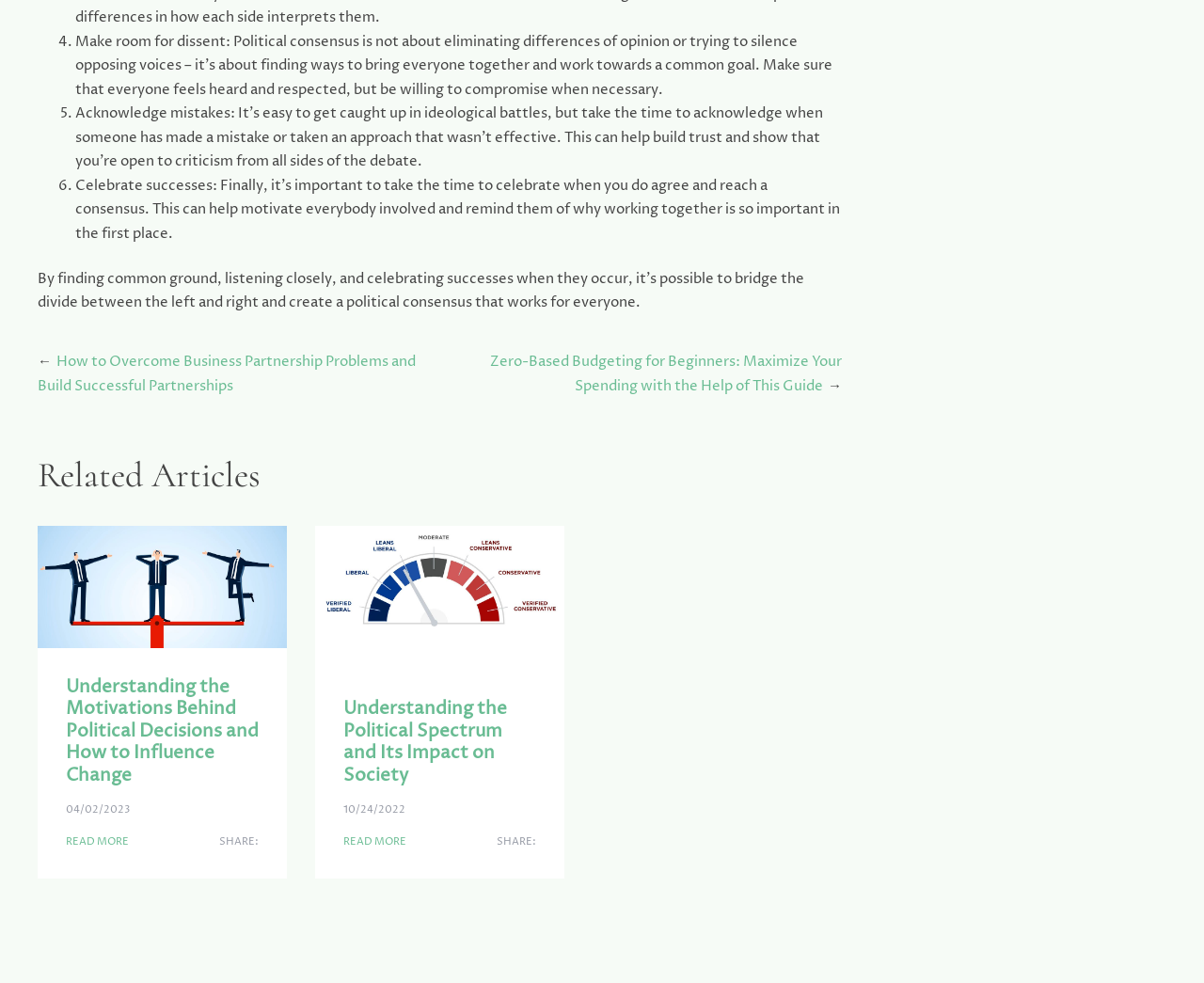Locate the bounding box coordinates of the element's region that should be clicked to carry out the following instruction: "Share the current post". The coordinates need to be four float numbers between 0 and 1, i.e., [left, top, right, bottom].

[0.182, 0.849, 0.215, 0.863]